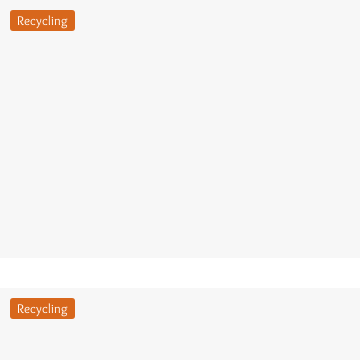What is the purpose of the 'Recycling' buttons?
Using the image as a reference, give an elaborate response to the question.

The caption implies that the 'Recycling' buttons are designed to serve as links to further information or resources related to recycling, which suggests that their purpose is to provide users with more knowledge or tools about recycling.